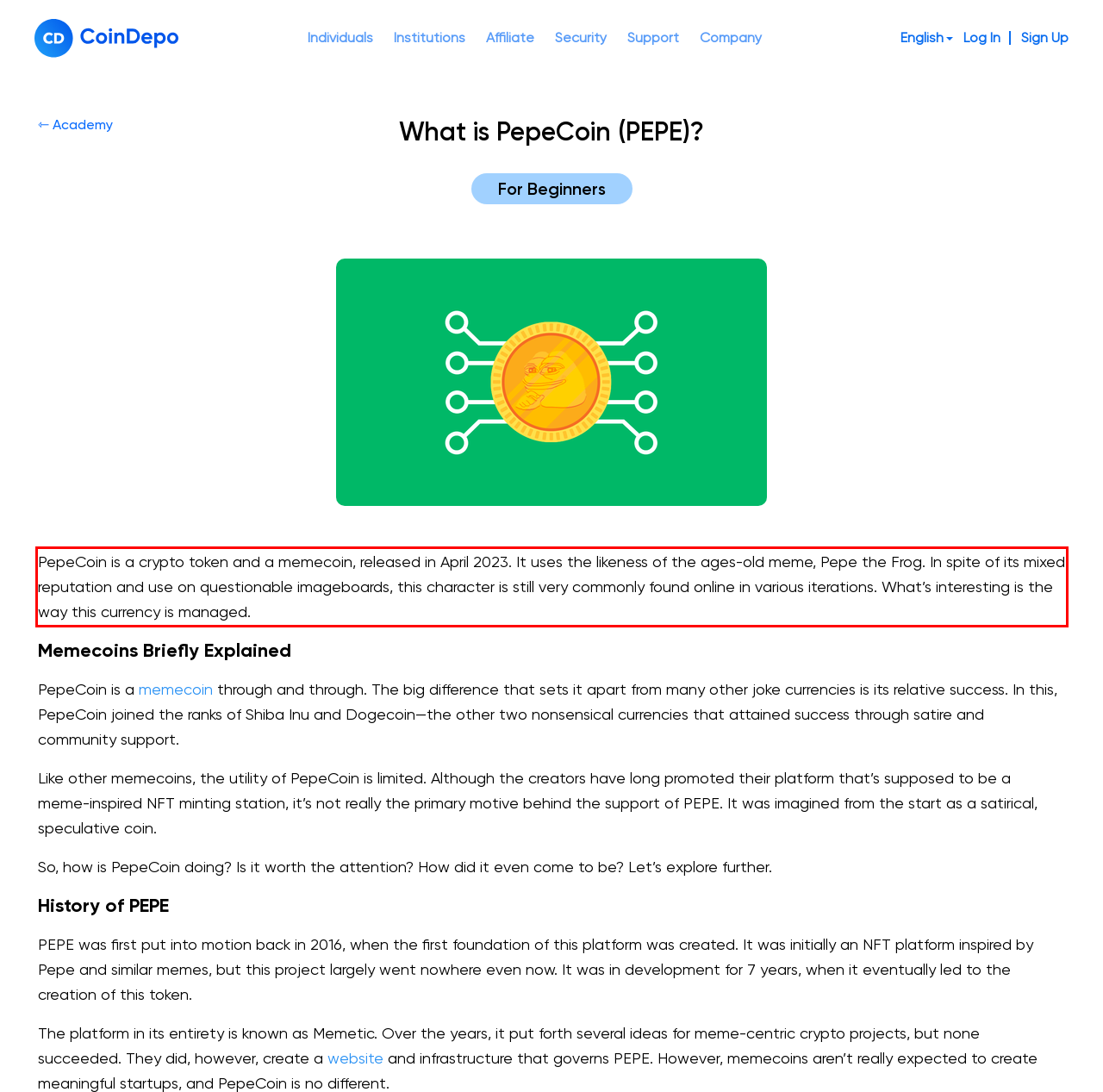Please extract the text content from the UI element enclosed by the red rectangle in the screenshot.

PepeCoin is a crypto token and a memecoin, released in April 2023. It uses the likeness of the ages-old meme, Pepe the Frog. In spite of its mixed reputation and use on questionable imageboards, this character is still very commonly found online in various iterations. What’s interesting is the way this currency is managed.